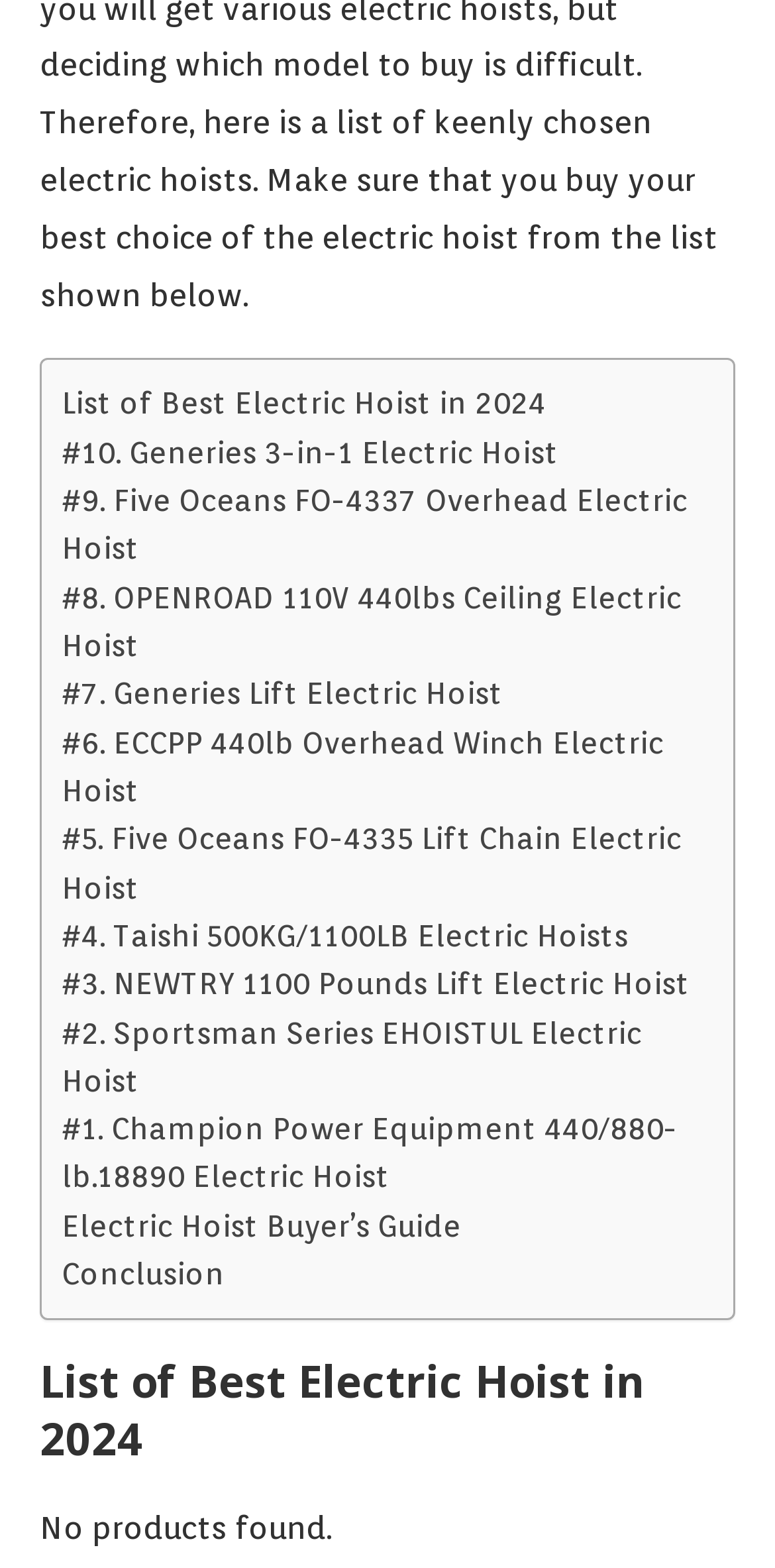Respond to the following question using a concise word or phrase: 
What is the topic of the webpage?

Electric Hoist